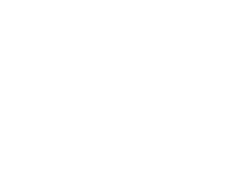What type of exams does Walk International provide coaching for?
Answer the question with a detailed explanation, including all necessary information.

The text accompanying the logo mentions that Walk International provides coaching for exams such as IELTS and GRE, which are essential for students seeking to study abroad.